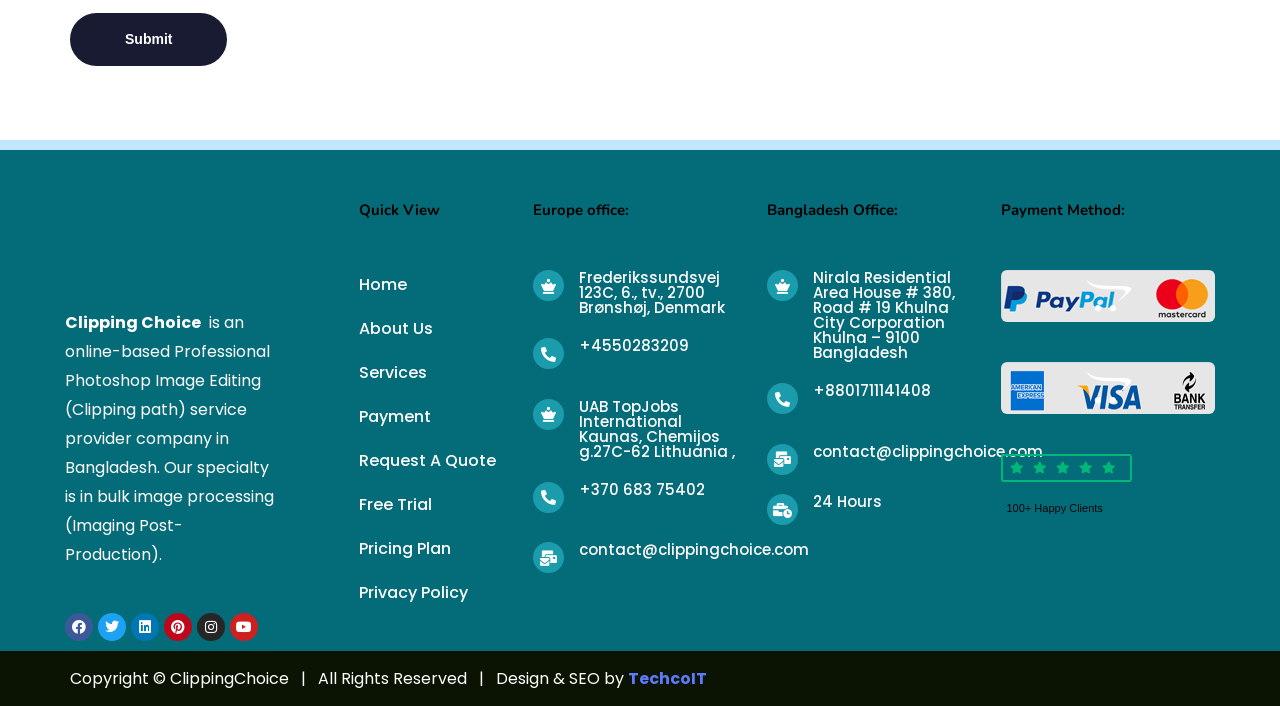Locate the bounding box coordinates of the element to click to perform the following action: 'Contact via email'. The coordinates should be given as four float values between 0 and 1, in the form of [left, top, right, bottom].

[0.452, 0.768, 0.632, 0.807]